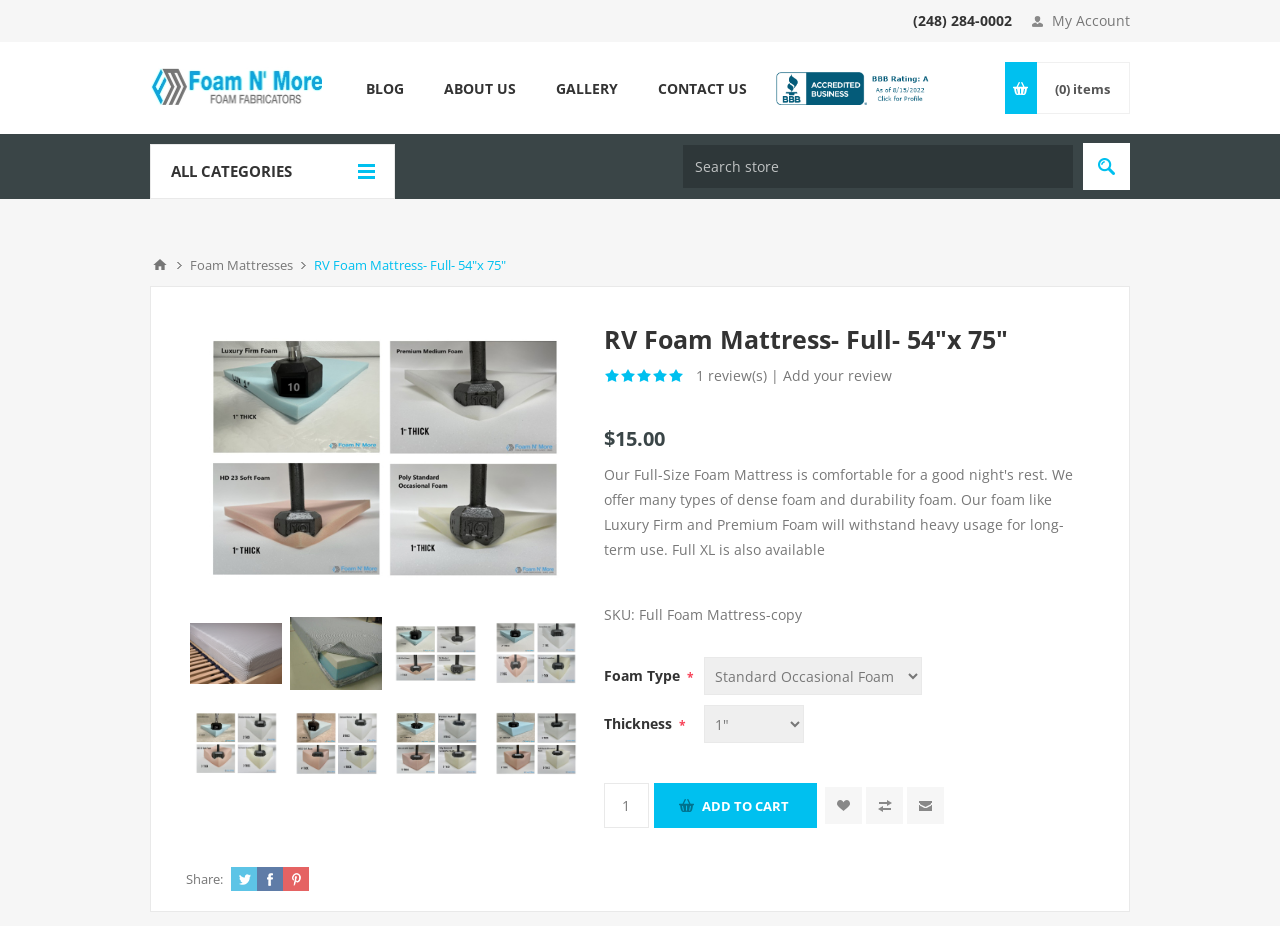Provide a brief response to the question using a single word or phrase: 
What is the name of the mattress being described?

RV Foam Mattress- Full- 54"x 75"